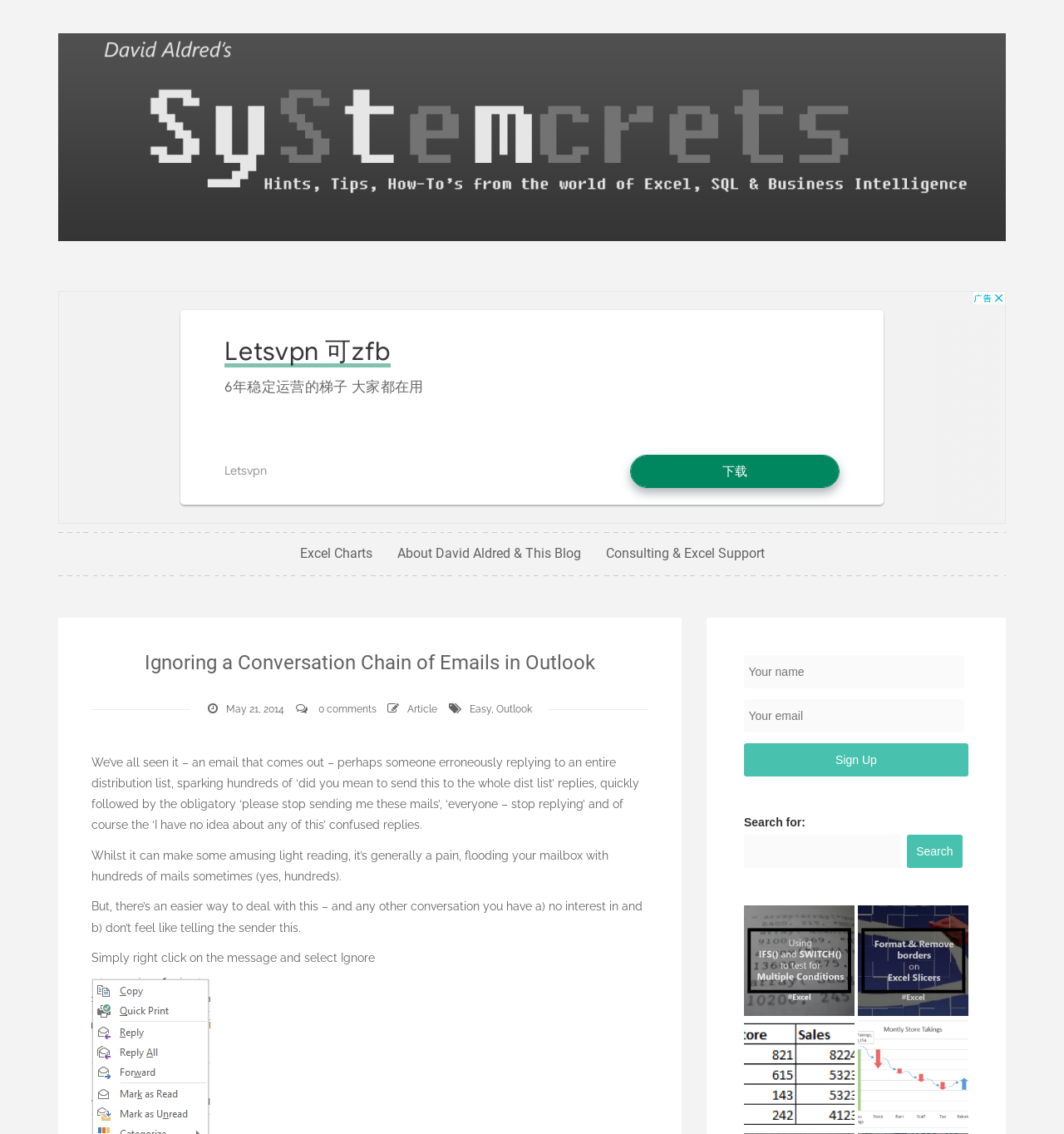Answer briefly with one word or phrase:
What type of content is listed below the article?

Related articles